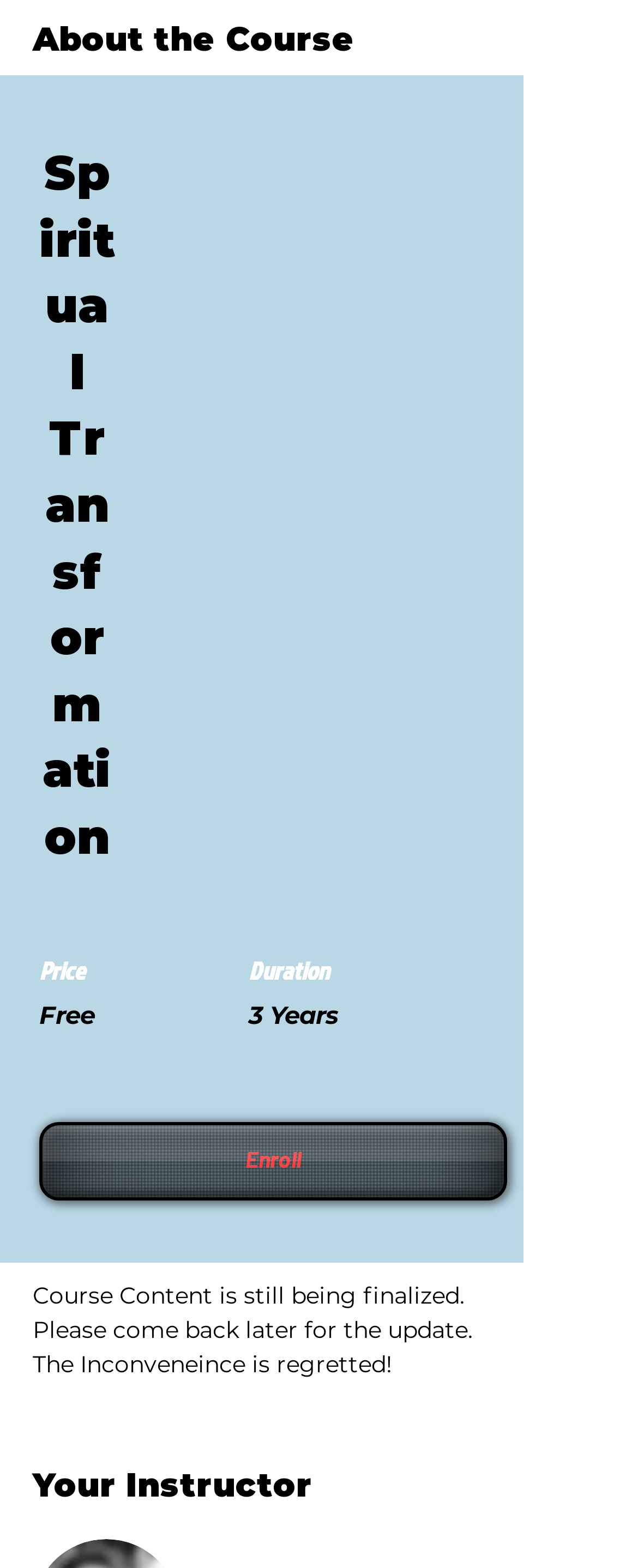Look at the image and give a detailed response to the following question: What section is located below the 'About the Course' heading?

I found the answer by looking at the hierarchical structure of the webpage and comparing the y1, y2 coordinates of the elements. The 'Spiritual Transformation' heading has a higher y1 value than the 'About the Course' heading, indicating that it is located below it.